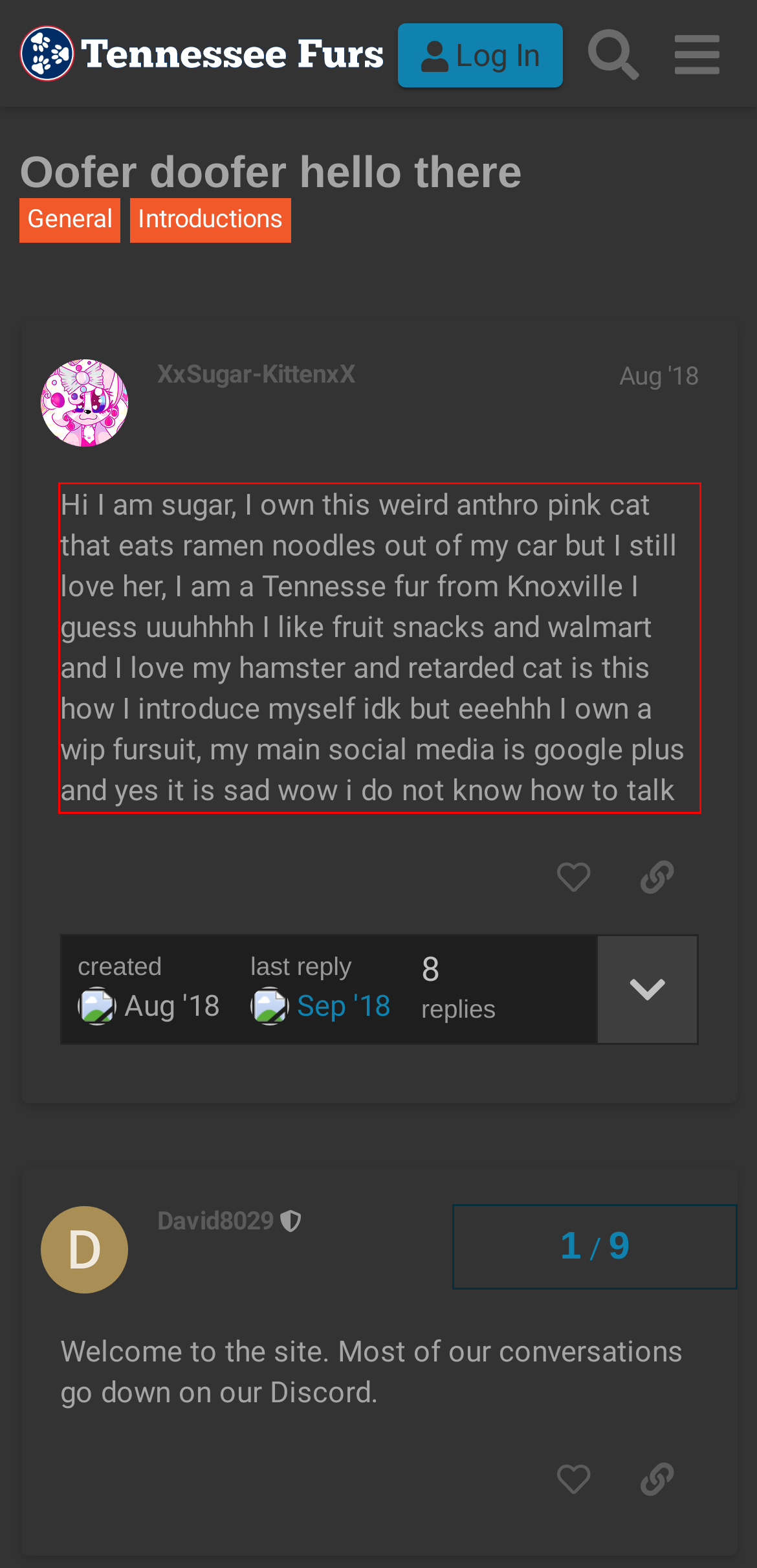Examine the webpage screenshot and use OCR to recognize and output the text within the red bounding box.

Hi I am sugar, I own this weird anthro pink cat that eats ramen noodles out of my car but I still love her, I am a Tennesse fur from Knoxville I guess uuuhhhh I like fruit snacks and walmart and I love my hamster and retarded cat is this how I introduce myself idk but eeehhh I own a wip fursuit, my main social media is google plus and yes it is sad wow i do not know how to talk